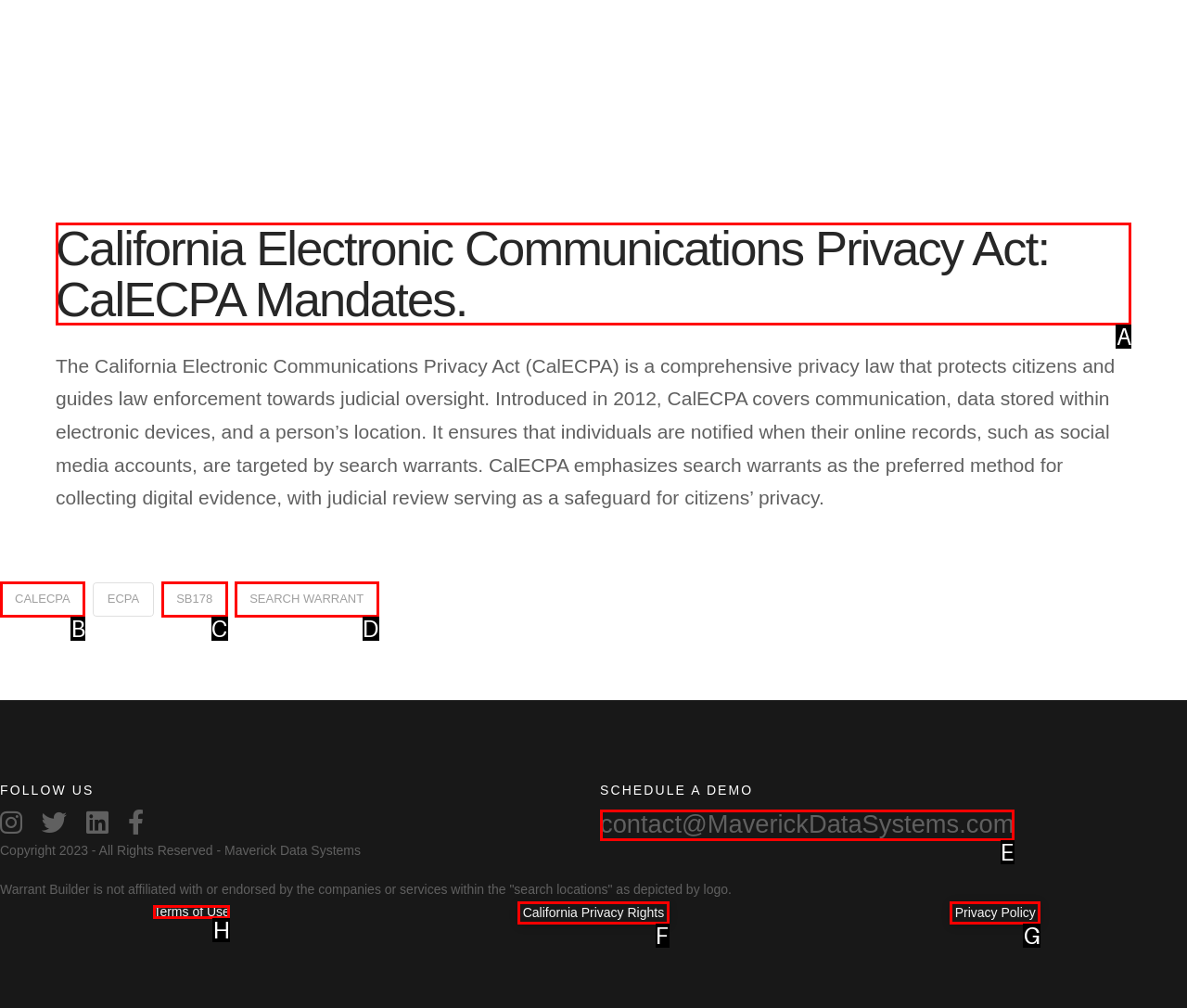Specify which HTML element I should click to complete this instruction: Read about CalECPA Mandates Answer with the letter of the relevant option.

A